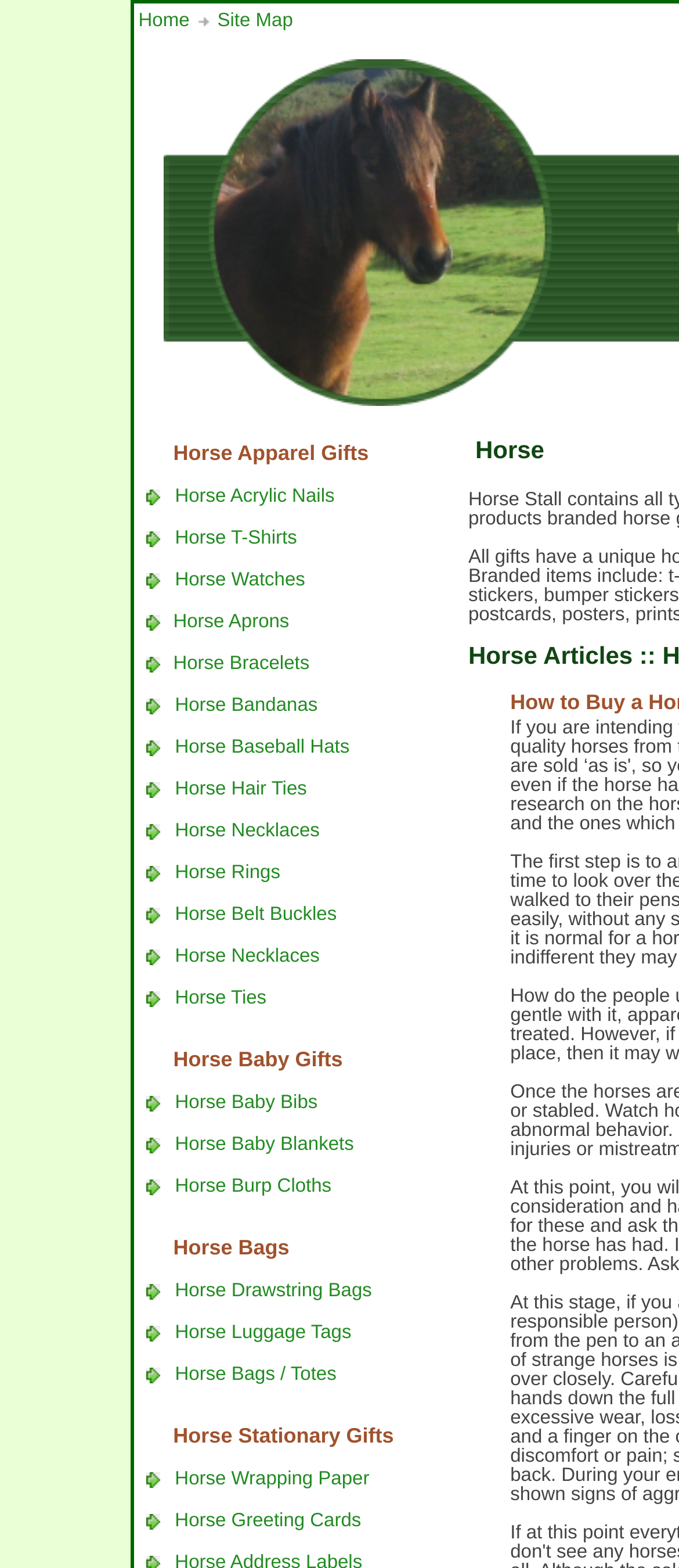Determine the coordinates of the bounding box that should be clicked to complete the instruction: "Explore Horse Acrylic Nails". The coordinates should be represented by four float numbers between 0 and 1: [left, top, right, bottom].

[0.258, 0.309, 0.493, 0.323]